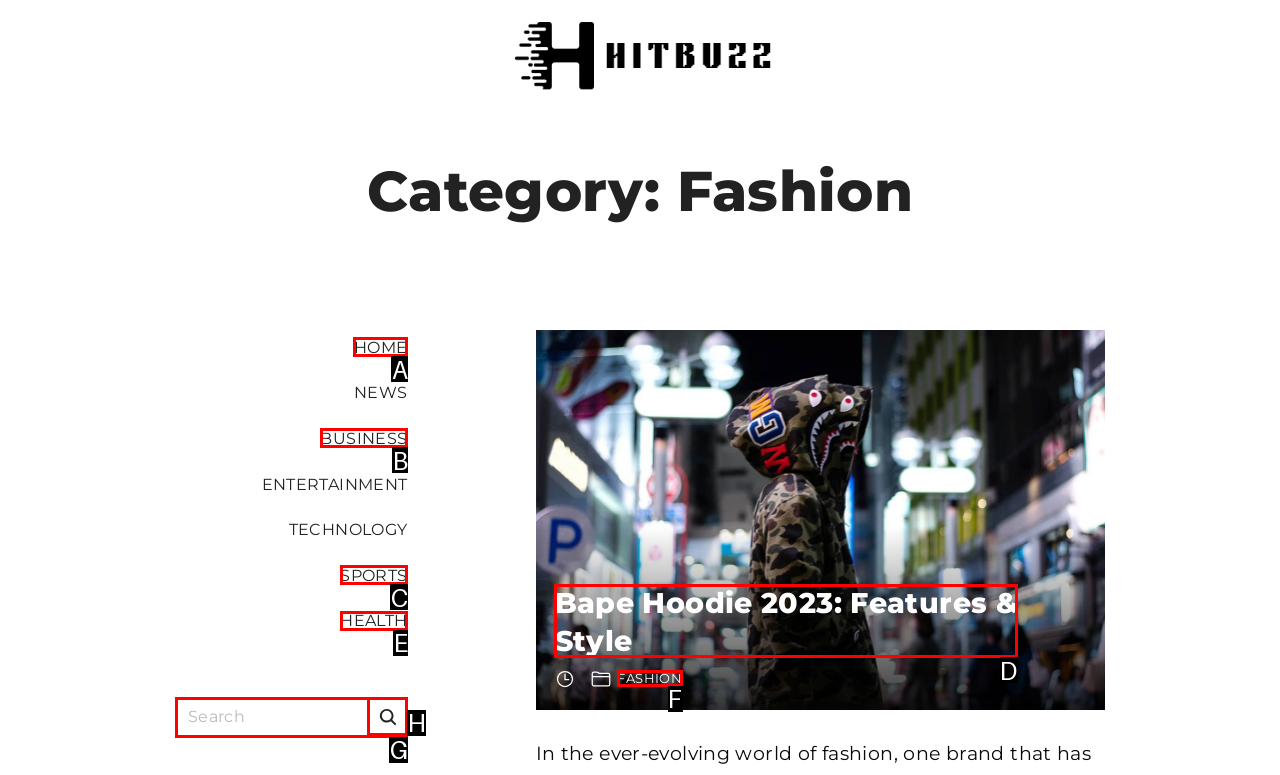Select the letter of the HTML element that best fits the description: Fashion
Answer with the corresponding letter from the provided choices.

F